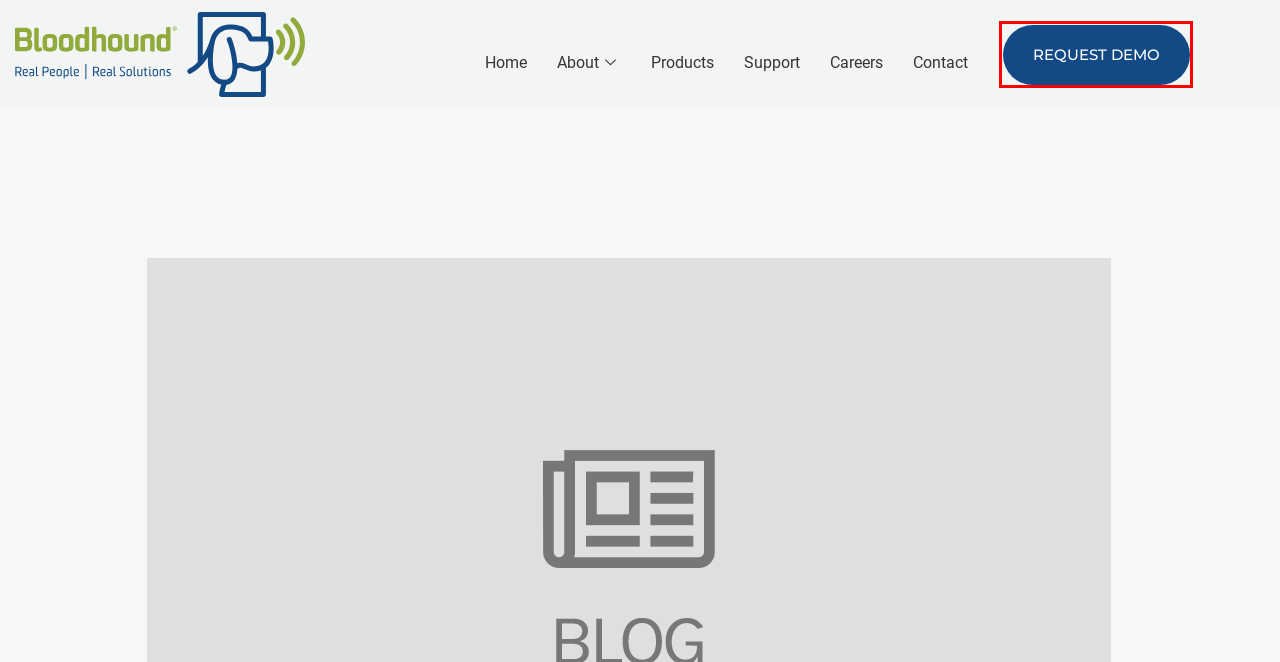Examine the screenshot of the webpage, noting the red bounding box around a UI element. Pick the webpage description that best matches the new page after the element in the red bounding box is clicked. Here are the candidates:
A. Support | Bloodhound
B. Privacy Policy | Bloodhound
C. About Bloodhound Debt Collection Software
D. Bloodhound Debt Collection Software
E. Products | Bloodhound
F. Careers | Bloodhound
G. Request Demo | Bloodhound
H. Contact Us | Bloodhound

G